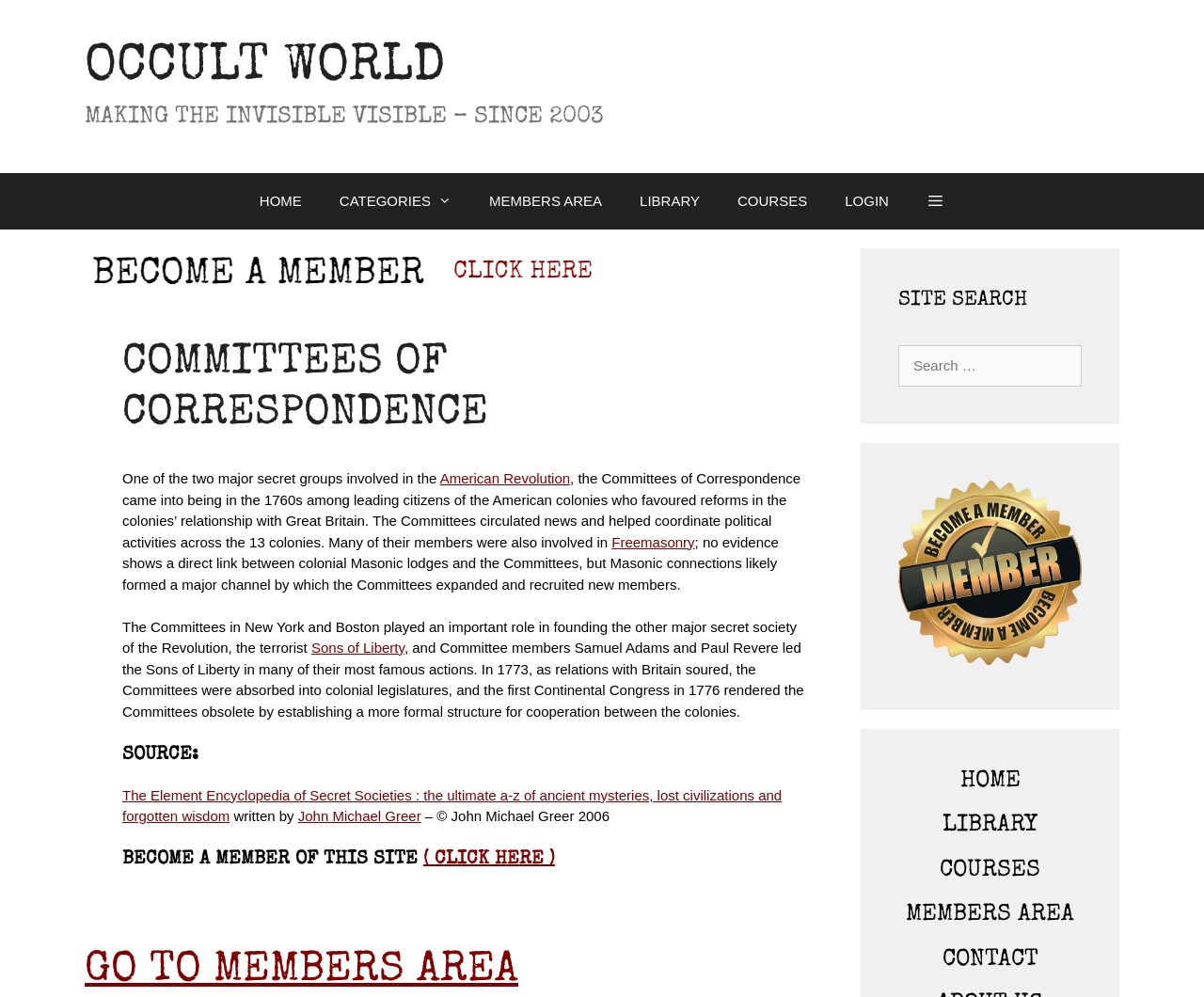Determine the bounding box coordinates of the region I should click to achieve the following instruction: "Go to the MEMBERS AREA". Ensure the bounding box coordinates are four float numbers between 0 and 1, i.e., [left, top, right, bottom].

[0.391, 0.173, 0.516, 0.23]